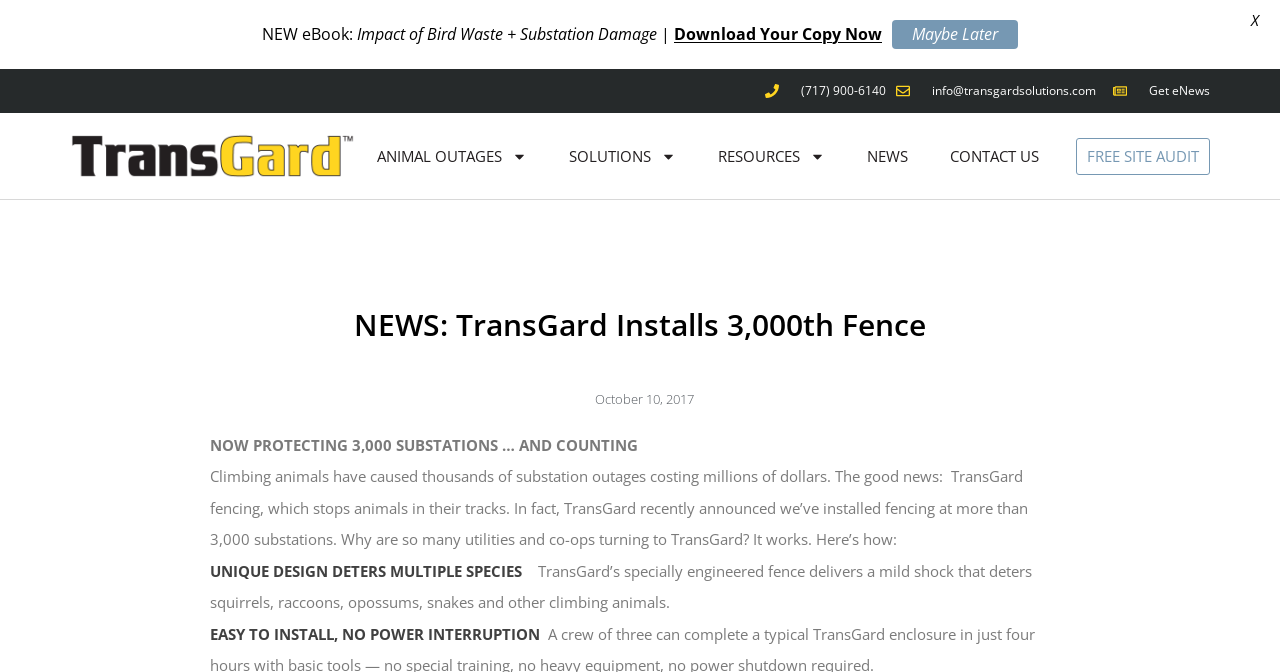Determine the main heading text of the webpage.

NEWS: TransGard Installs 3,000th Fence